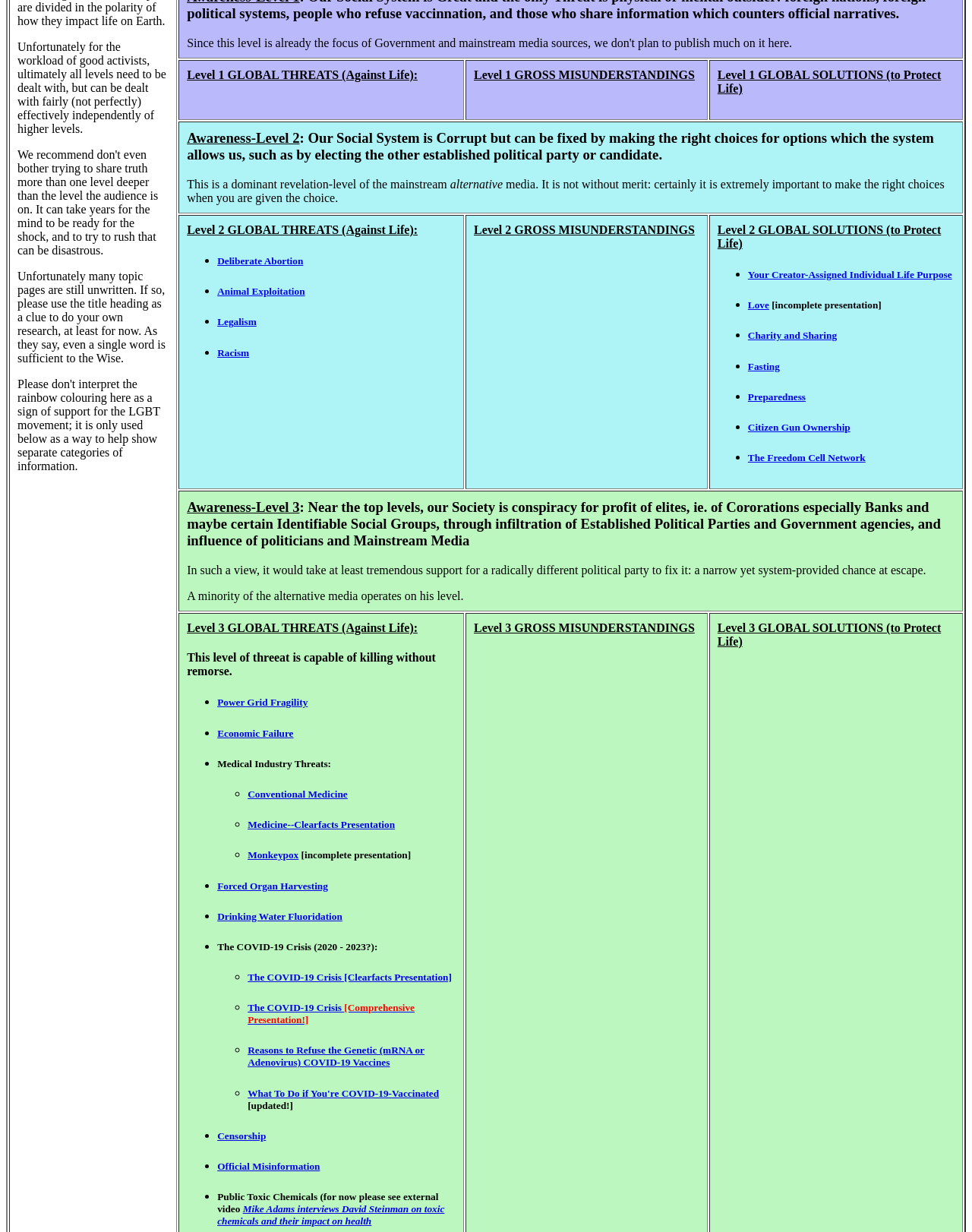What is the topic of the first grid cell?
Give a single word or phrase answer based on the content of the image.

Awareness-Level 2